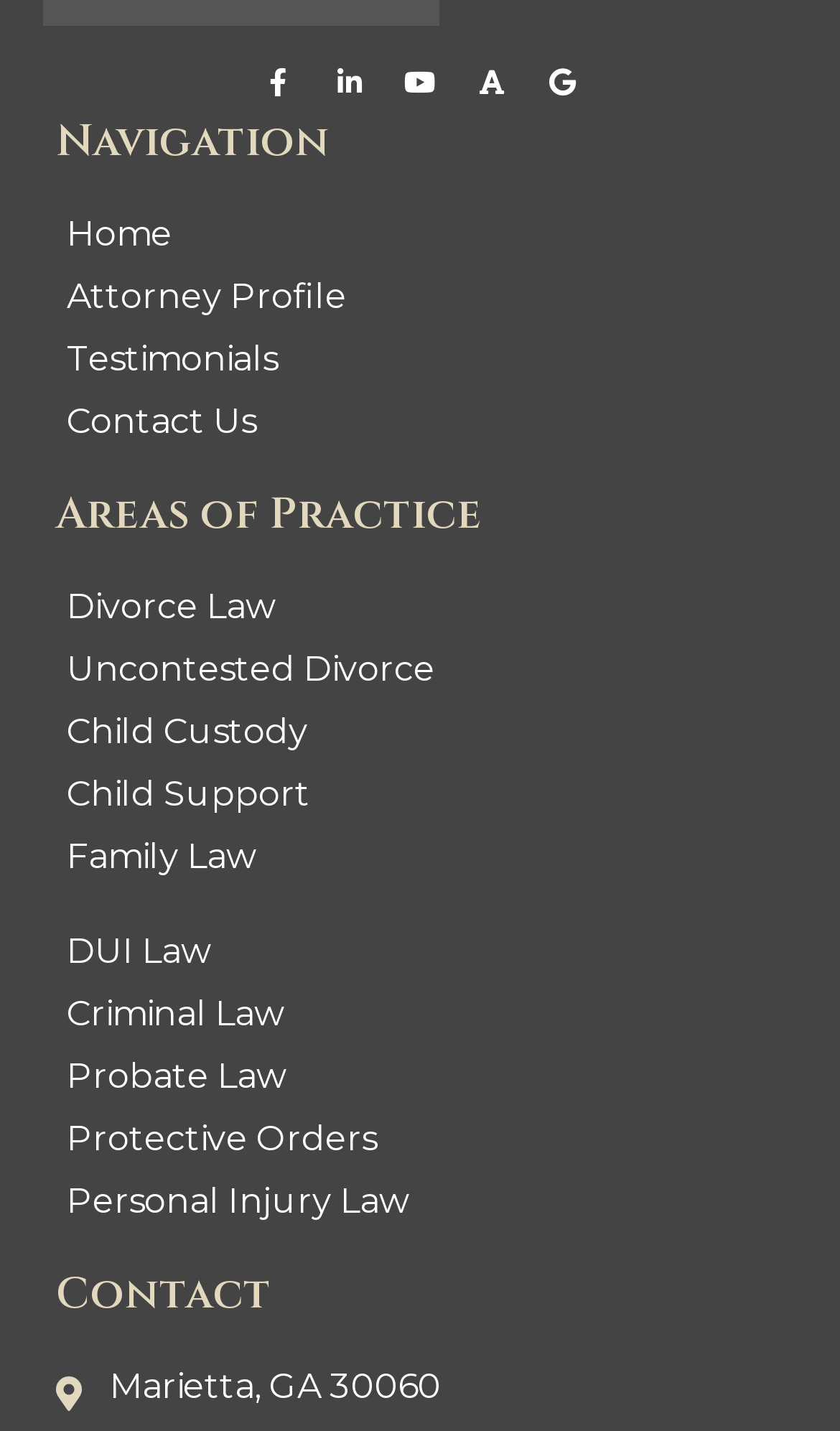Locate the bounding box coordinates of the element that needs to be clicked to carry out the instruction: "Contact Us". The coordinates should be given as four float numbers ranging from 0 to 1, i.e., [left, top, right, bottom].

[0.067, 0.277, 0.933, 0.313]